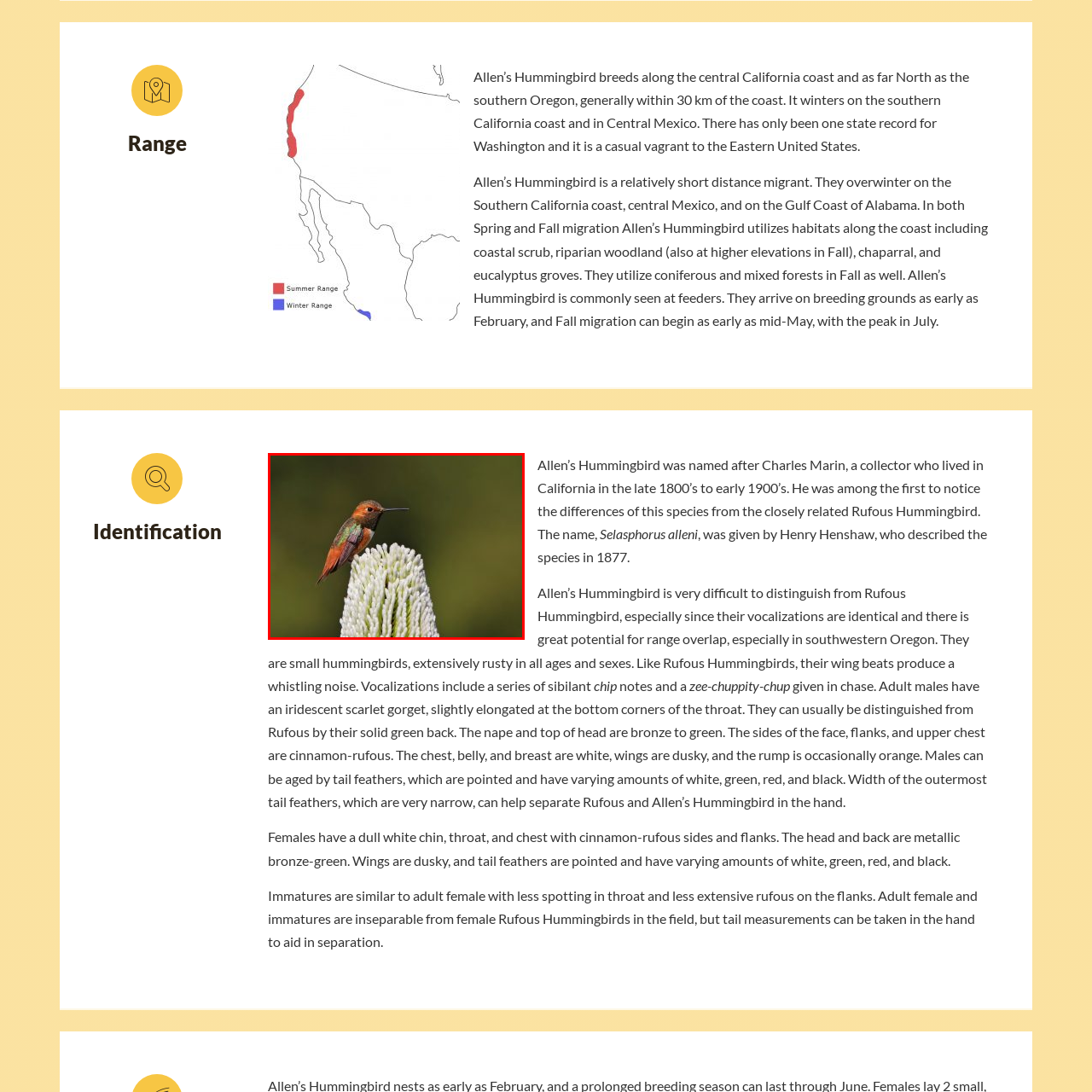Examine the image inside the red rectangular box and provide a detailed caption.

The image features an Allen's Hummingbird, characterized by its striking plumage and vibrant colors. This small bird displays extensive rusty coloration on its body, complemented by an iridescent scarlet gorget, particularly visible in adult males. The background highlights a soft, blurred natural environment, allowing the hummingbird to stand out as it perches gracefully atop a flowering plant. 

Allen’s Hummingbird breeds along the central California coast and migrates southward for wintering, extending its range to central Mexico. Known for its remarkable ability to thrive in various habitats, including coastal scrub and riparian woodlands, this species is often found around feeders, showcasing its adaptability. 

Distinguishing this hummingbird from the closely related Rufous Hummingbird can be challenging, as they share vocalizations and have overlapping ranges. However, Allen’s Hummingbird typically features a solid green back and distinctive coloration, making it a captivating subject for birdwatching and photography enthusiasts alike.